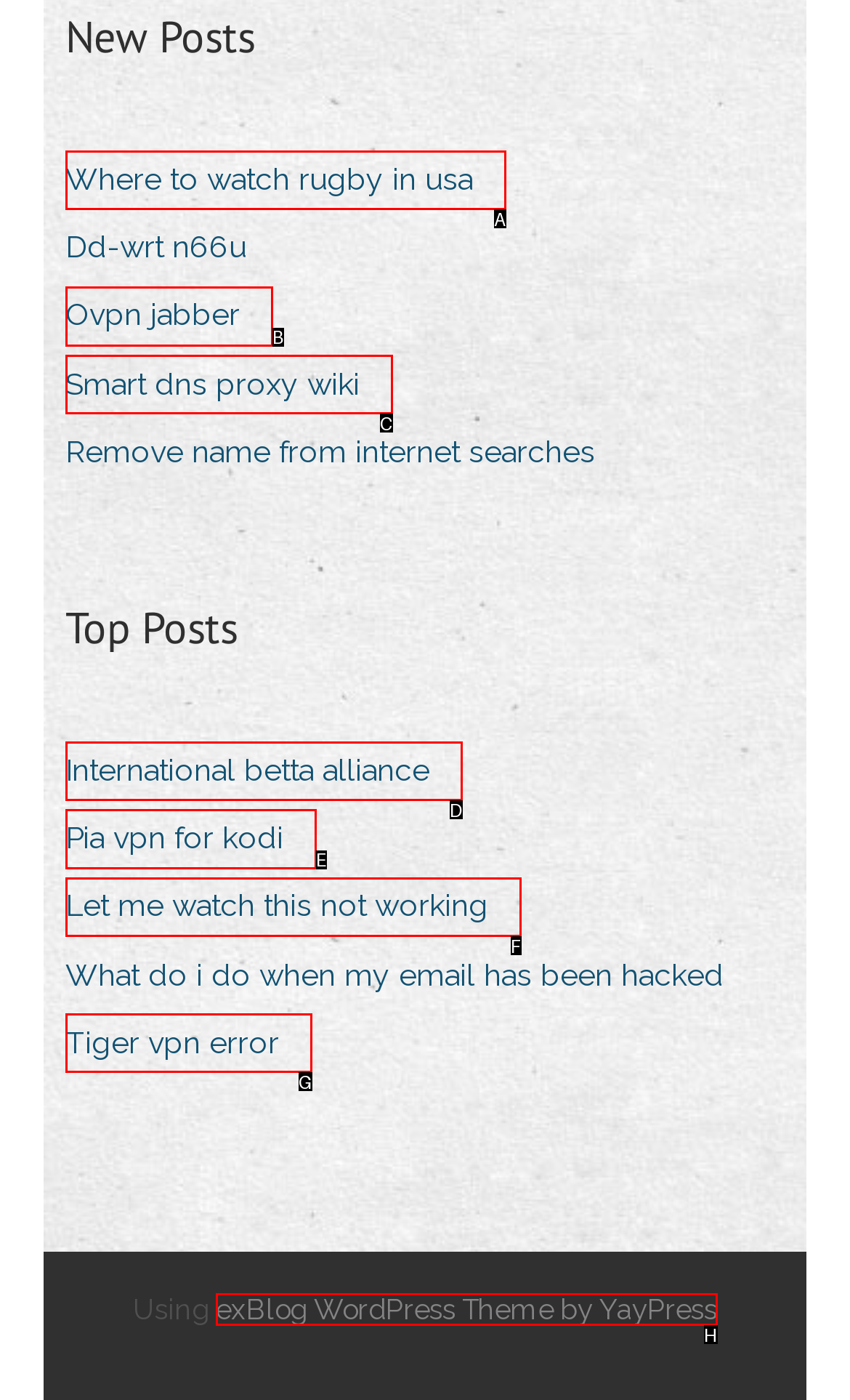Which option should be clicked to execute the task: Visit exBlog WordPress Theme by YayPress?
Reply with the letter of the chosen option.

H